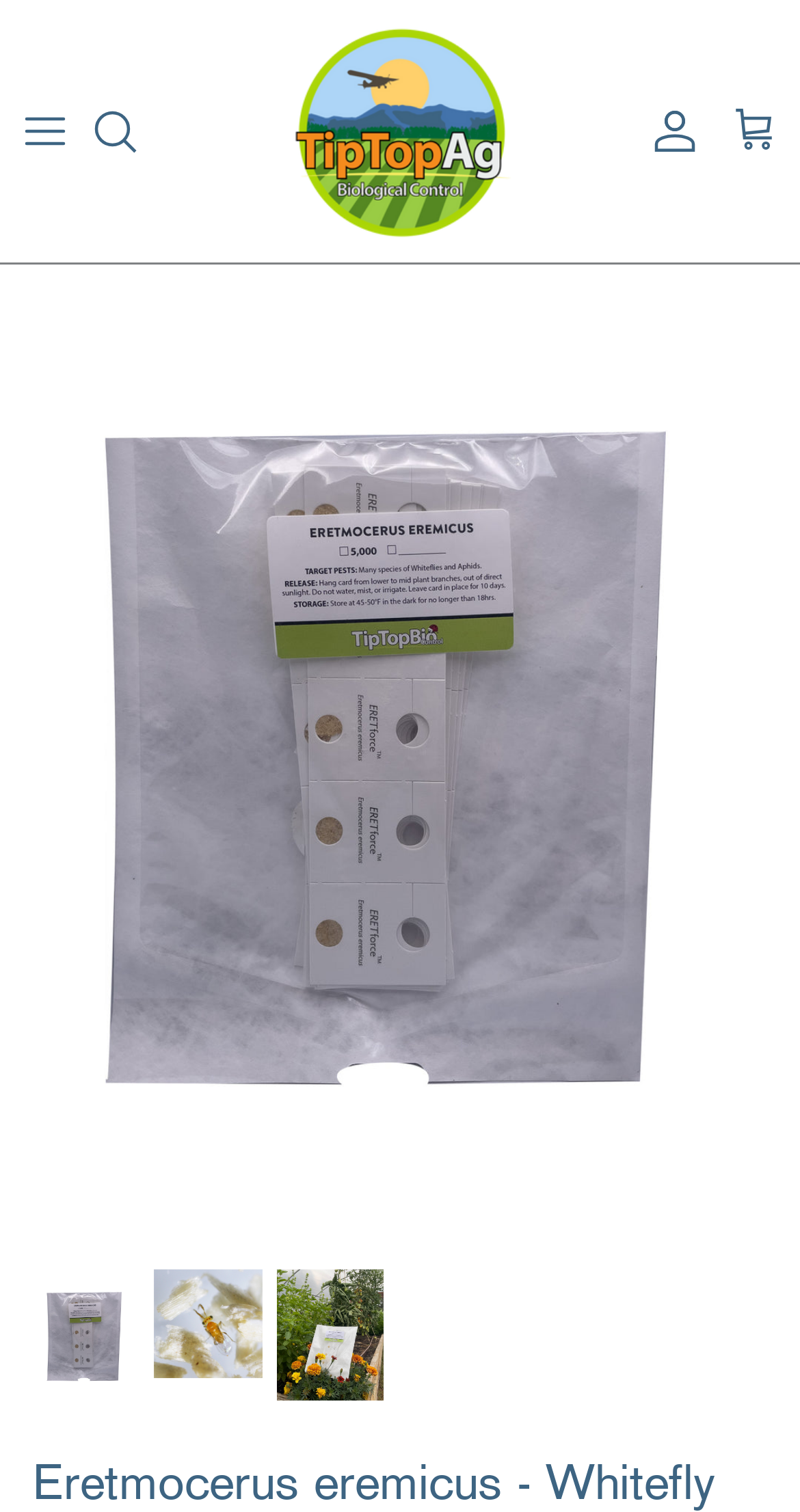Reply to the question below using a single word or brief phrase:
What is the purpose of the button with the description 'Search'?

Search